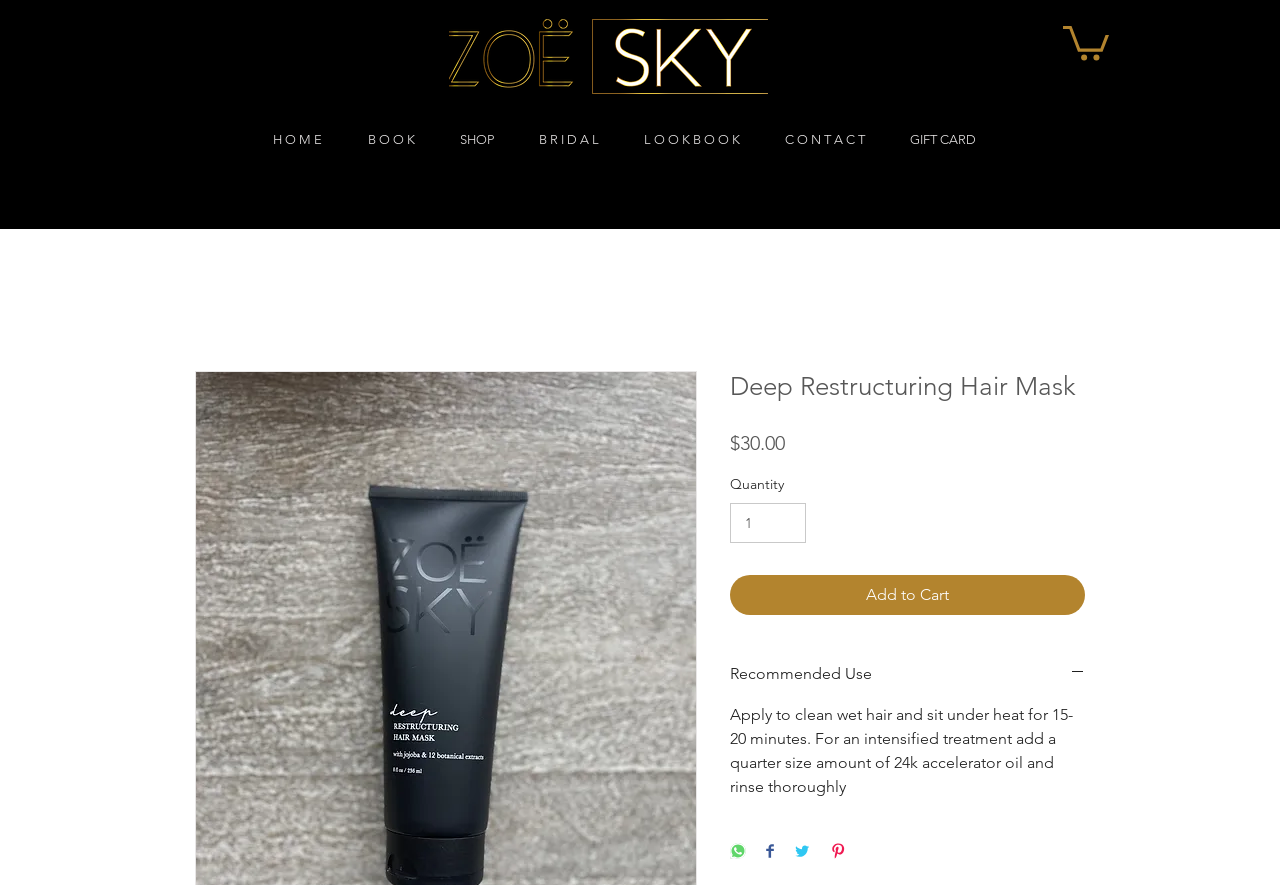What is the purpose of the 'Add to Cart' button?
By examining the image, provide a one-word or phrase answer.

To add the product to the cart